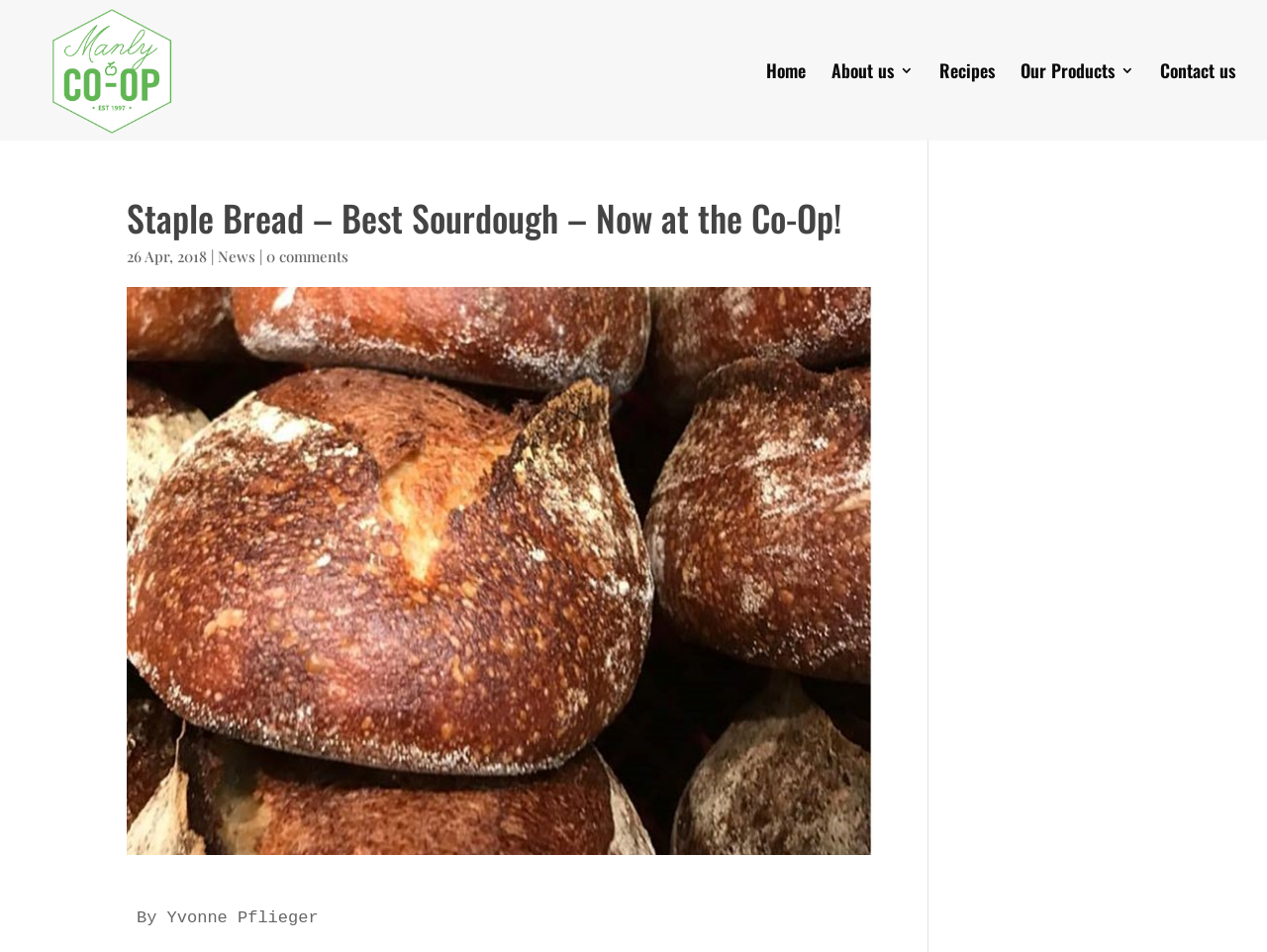Identify the bounding box coordinates for the UI element mentioned here: "Home". Provide the coordinates as four float values between 0 and 1, i.e., [left, top, right, bottom].

[0.605, 0.067, 0.636, 0.148]